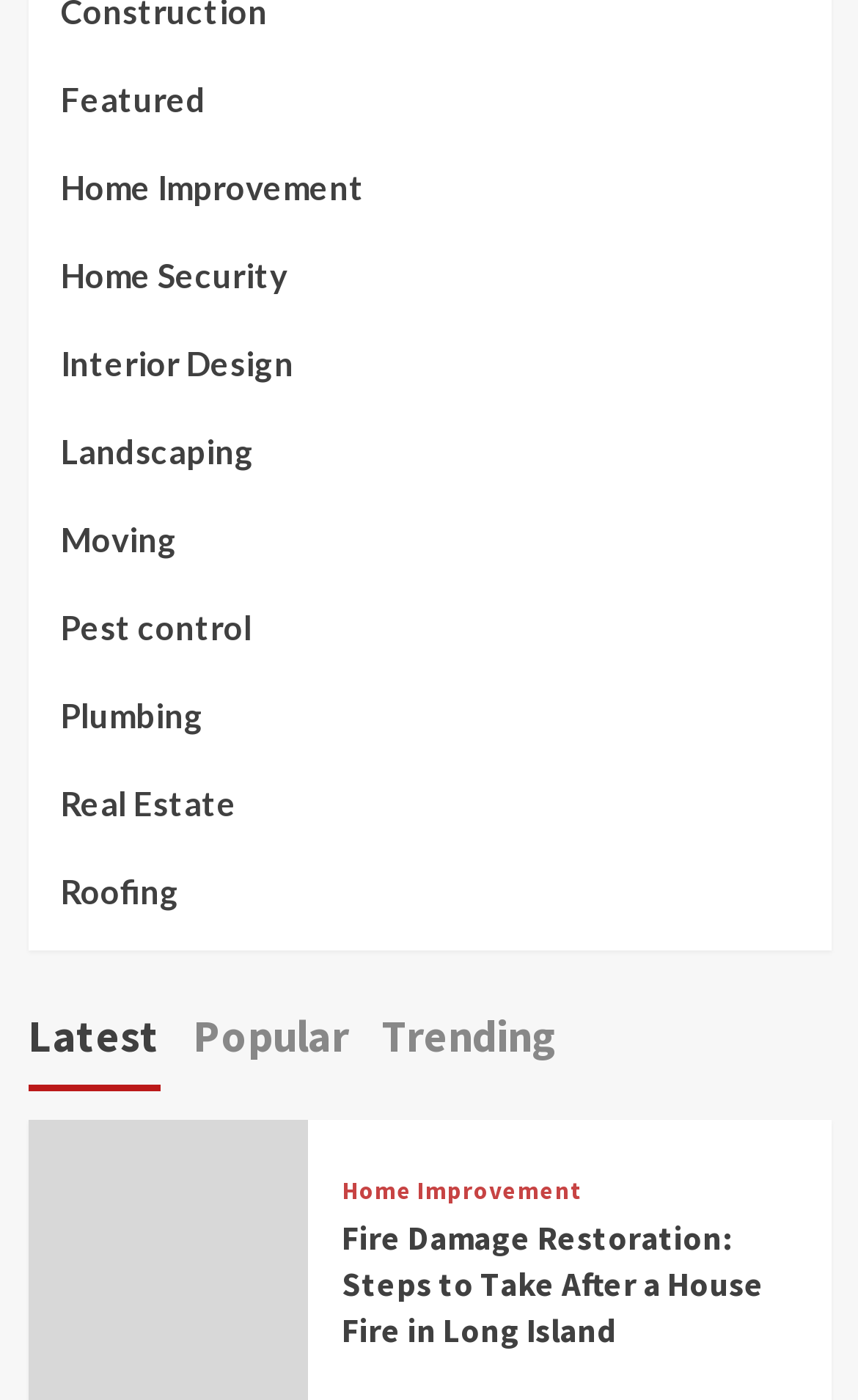Find the coordinates for the bounding box of the element with this description: "Latest".

[0.032, 0.711, 0.186, 0.78]